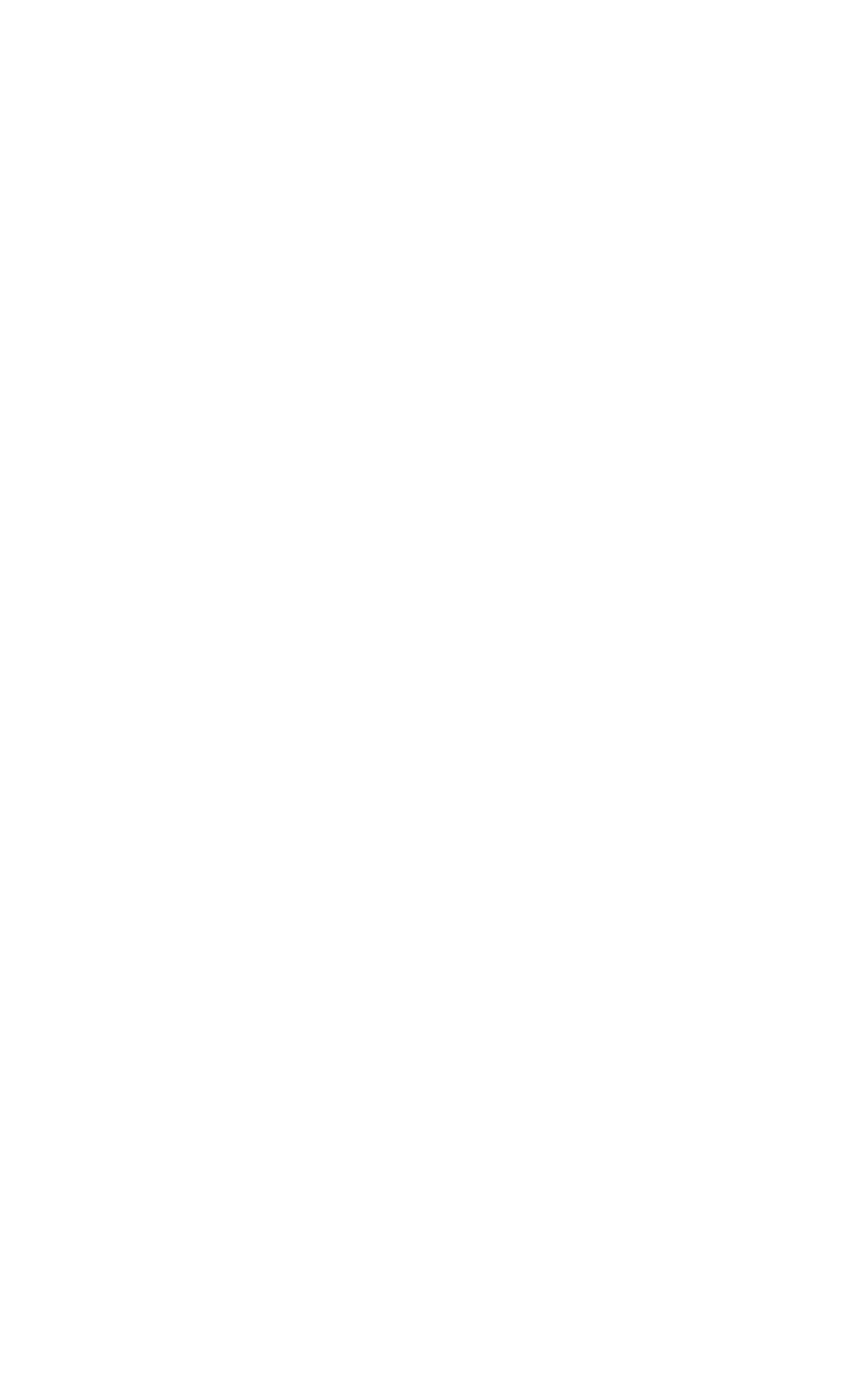From the webpage screenshot, identify the region described by About Us. Provide the bounding box coordinates as (top-left x, top-left y, bottom-right x, bottom-right y), with each value being a floating point number between 0 and 1.

[0.623, 0.518, 0.82, 0.549]